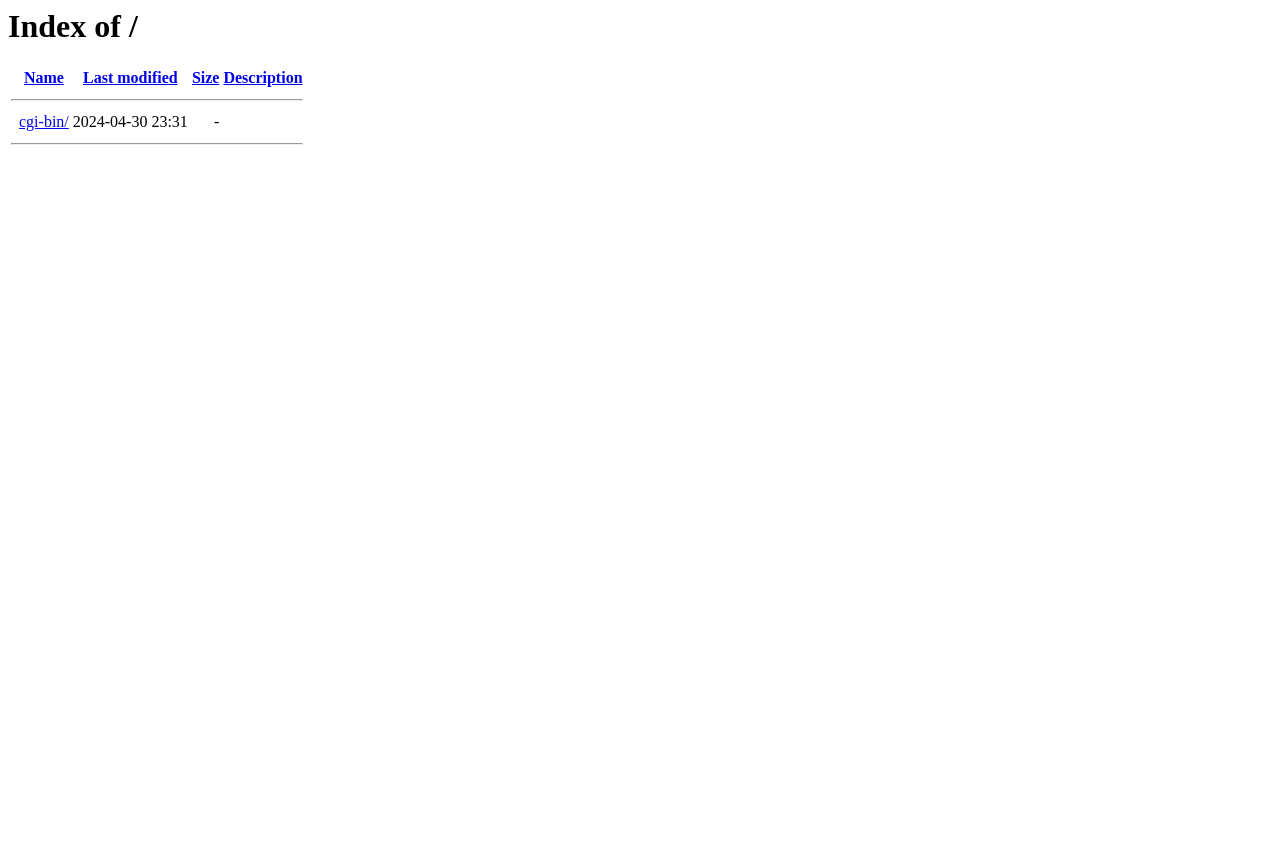Given the element description: "cgi-bin/", predict the bounding box coordinates of this UI element. The coordinates must be four float numbers between 0 and 1, given as [left, top, right, bottom].

[0.015, 0.135, 0.054, 0.155]